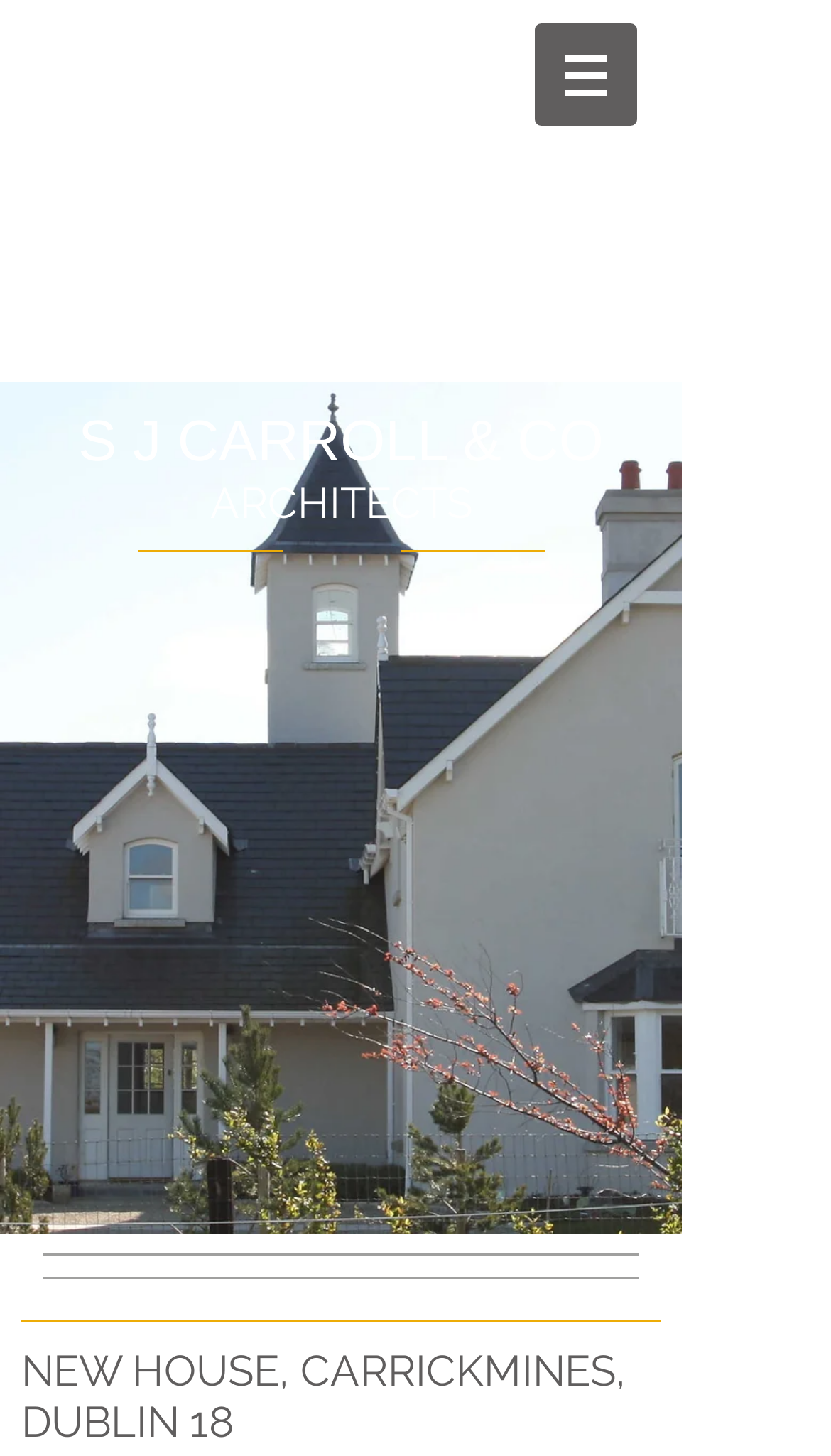Is there an image on the navigation button?
Use the information from the screenshot to give a comprehensive response to the question.

I found the answer by looking at the navigation element, which has a button with an image element inside it, indicating that there is an image on the navigation button.